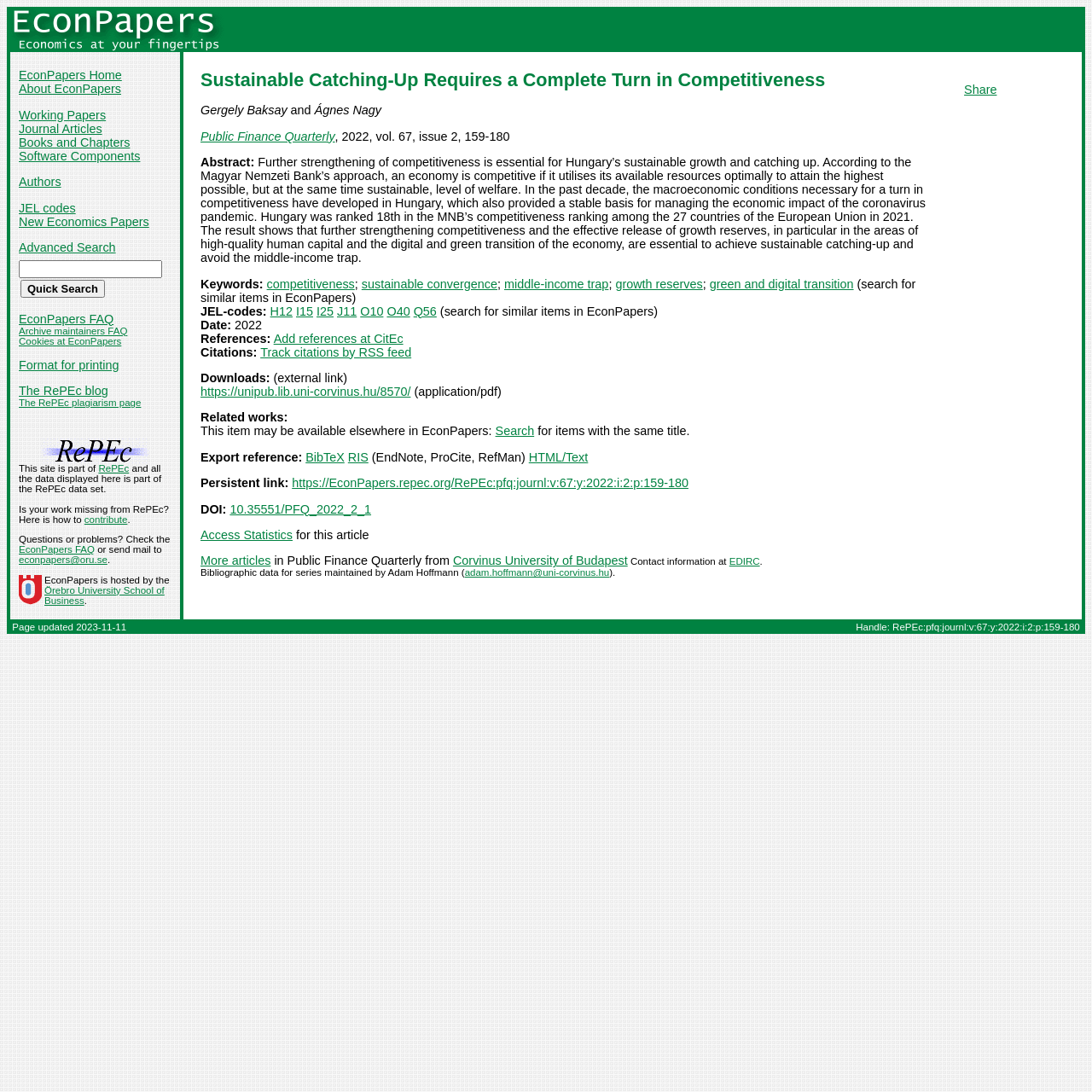What is the year of publication of the article?
Using the visual information, respond with a single word or phrase.

2022